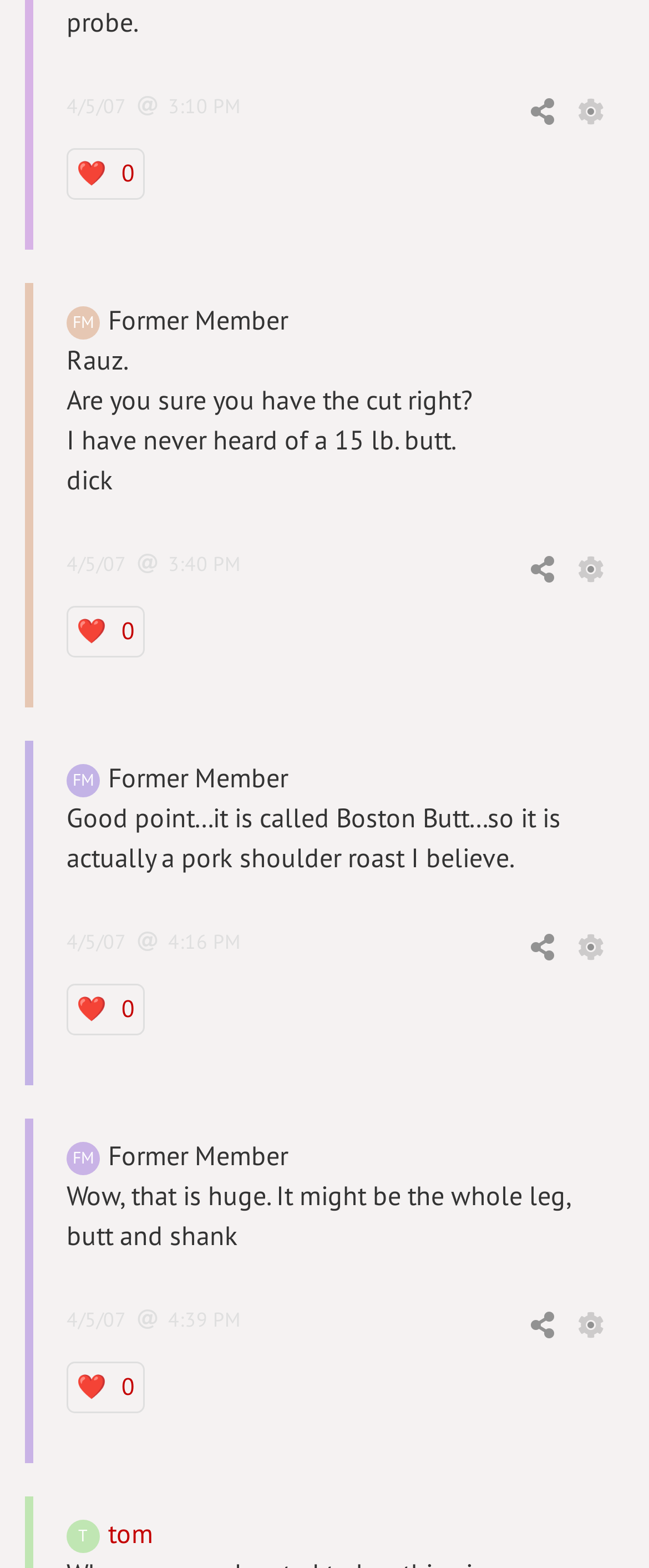What is the username of the user who posted the last comment?
Please craft a detailed and exhaustive response to the question.

The last comment on the webpage is posted by a user with the username 'tom', as indicated by the link element with the text 'tom' and the corresponding SvgRoot element containing the static text 'T'.